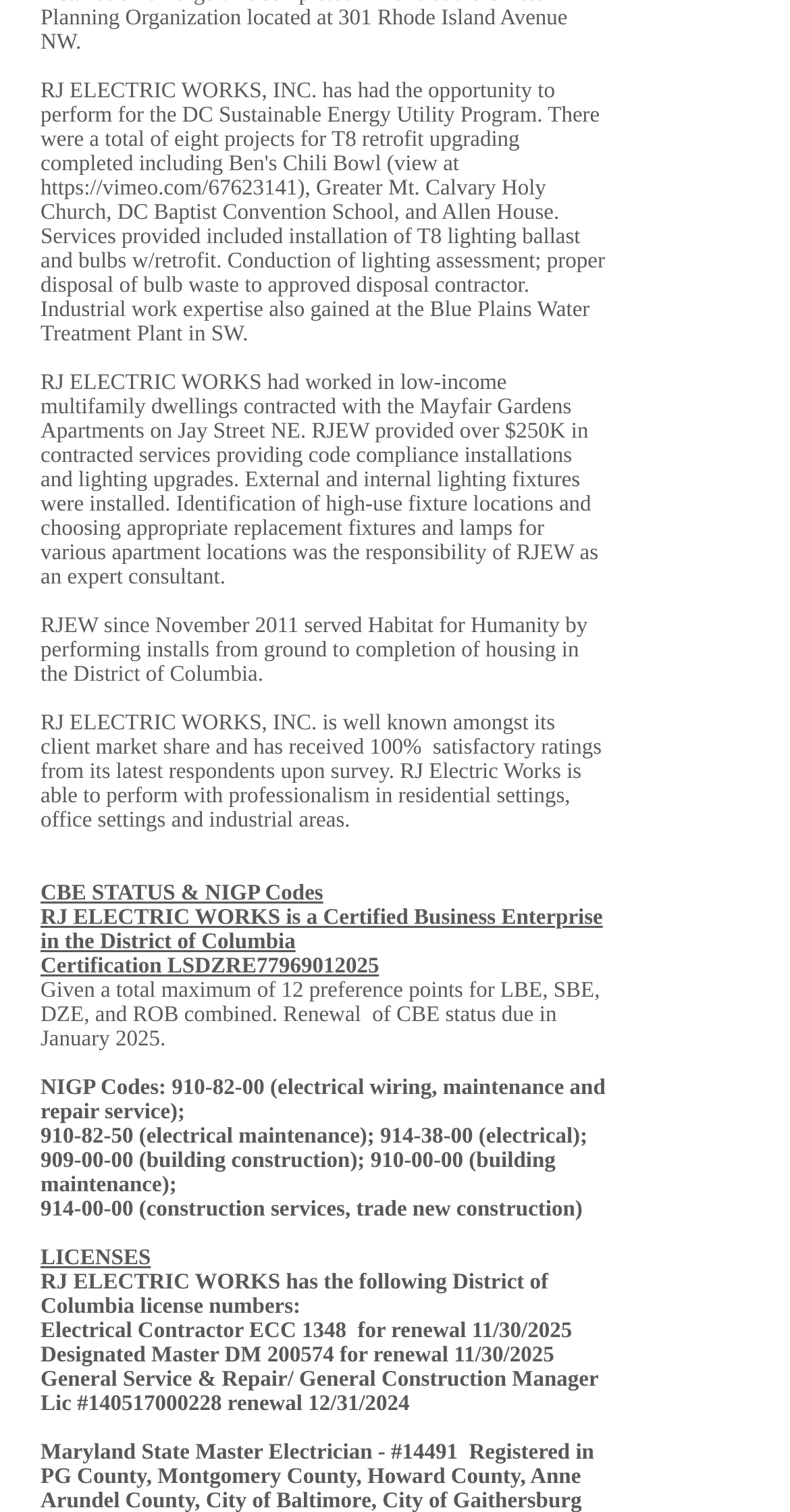Can you find the bounding box coordinates for the element that needs to be clicked to execute this instruction: "Click the link 914-38-00"? The coordinates should be given as four float numbers between 0 and 1, i.e., [left, top, right, bottom].

[0.481, 0.743, 0.599, 0.759]